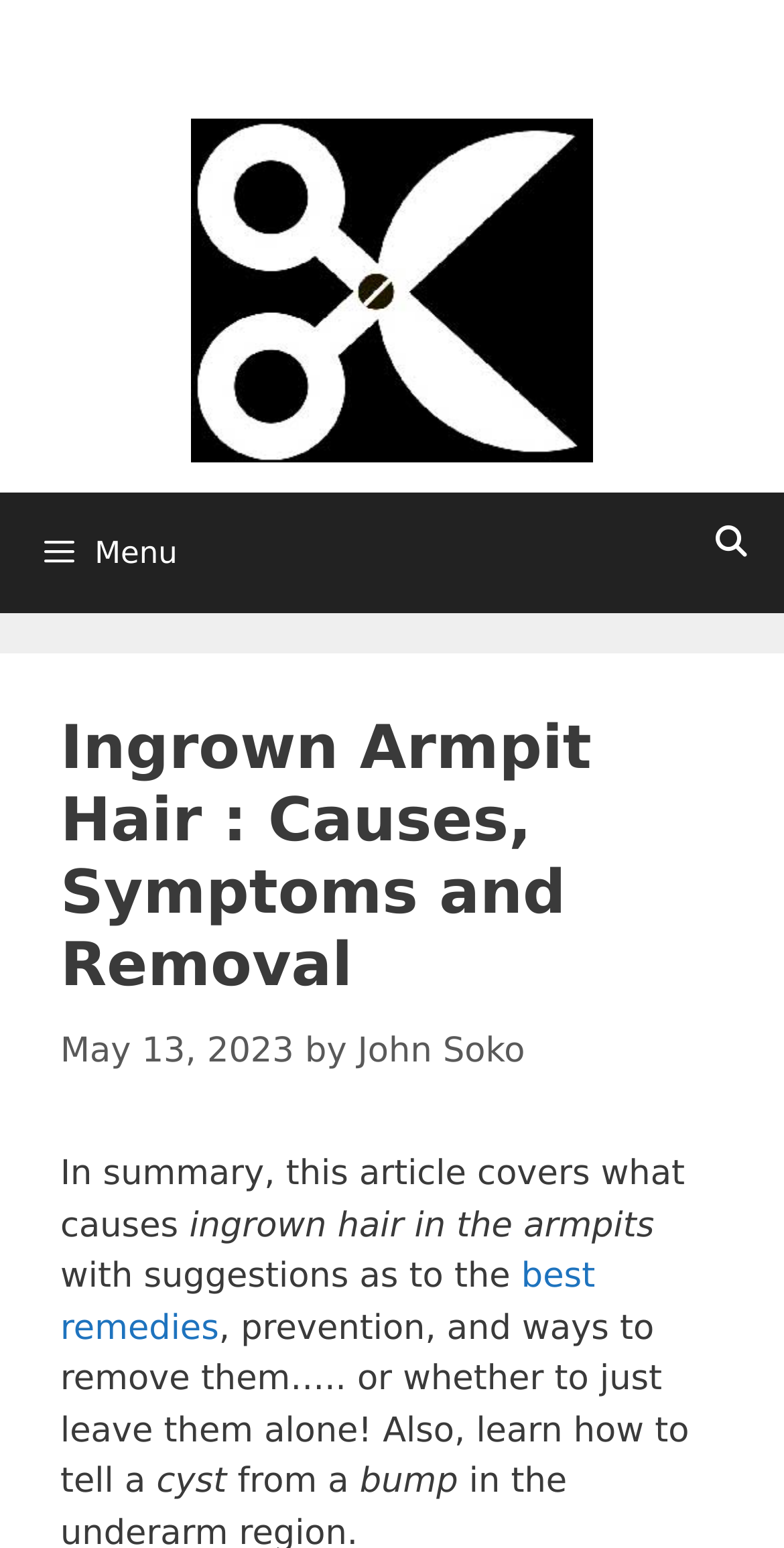Who is the author of this article?
Utilize the information in the image to give a detailed answer to the question.

I found the author's name by looking at the text 'by John Soko' which is located below the heading and above the article summary.